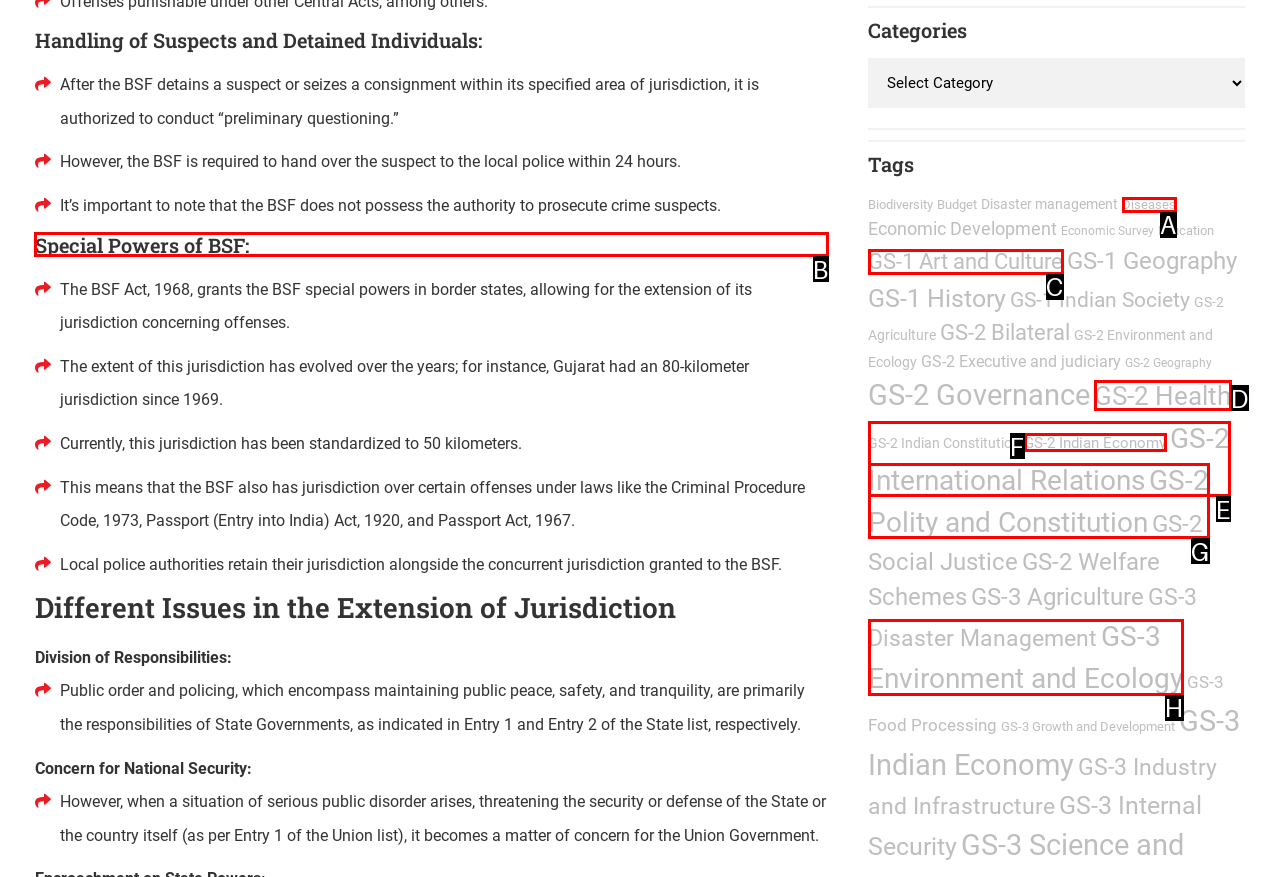Specify which element within the red bounding boxes should be clicked for this task: Learn about Special Powers of BSF Respond with the letter of the correct option.

B